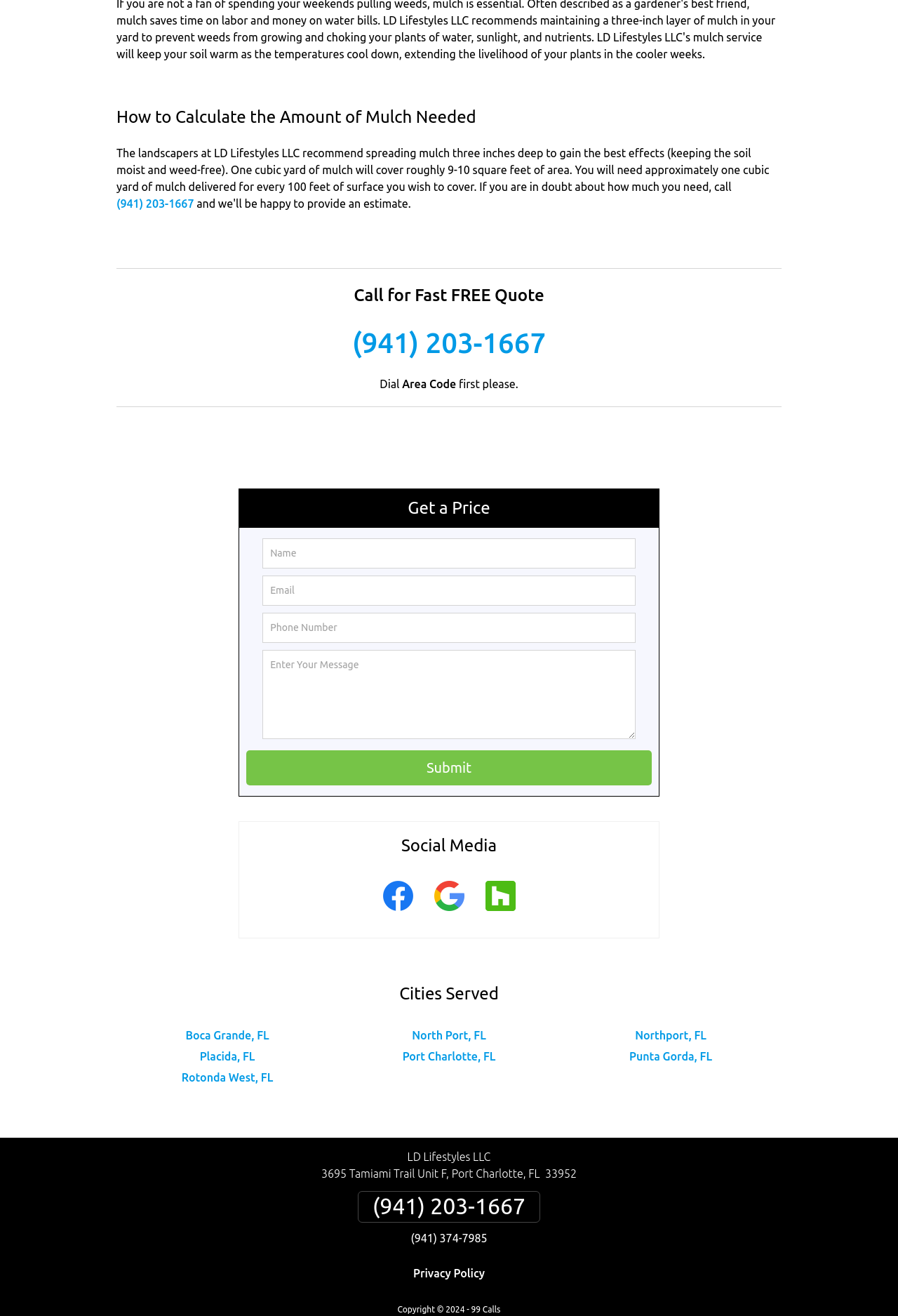Please identify the bounding box coordinates of the area that needs to be clicked to follow this instruction: "Enter your name".

[0.292, 0.409, 0.708, 0.432]